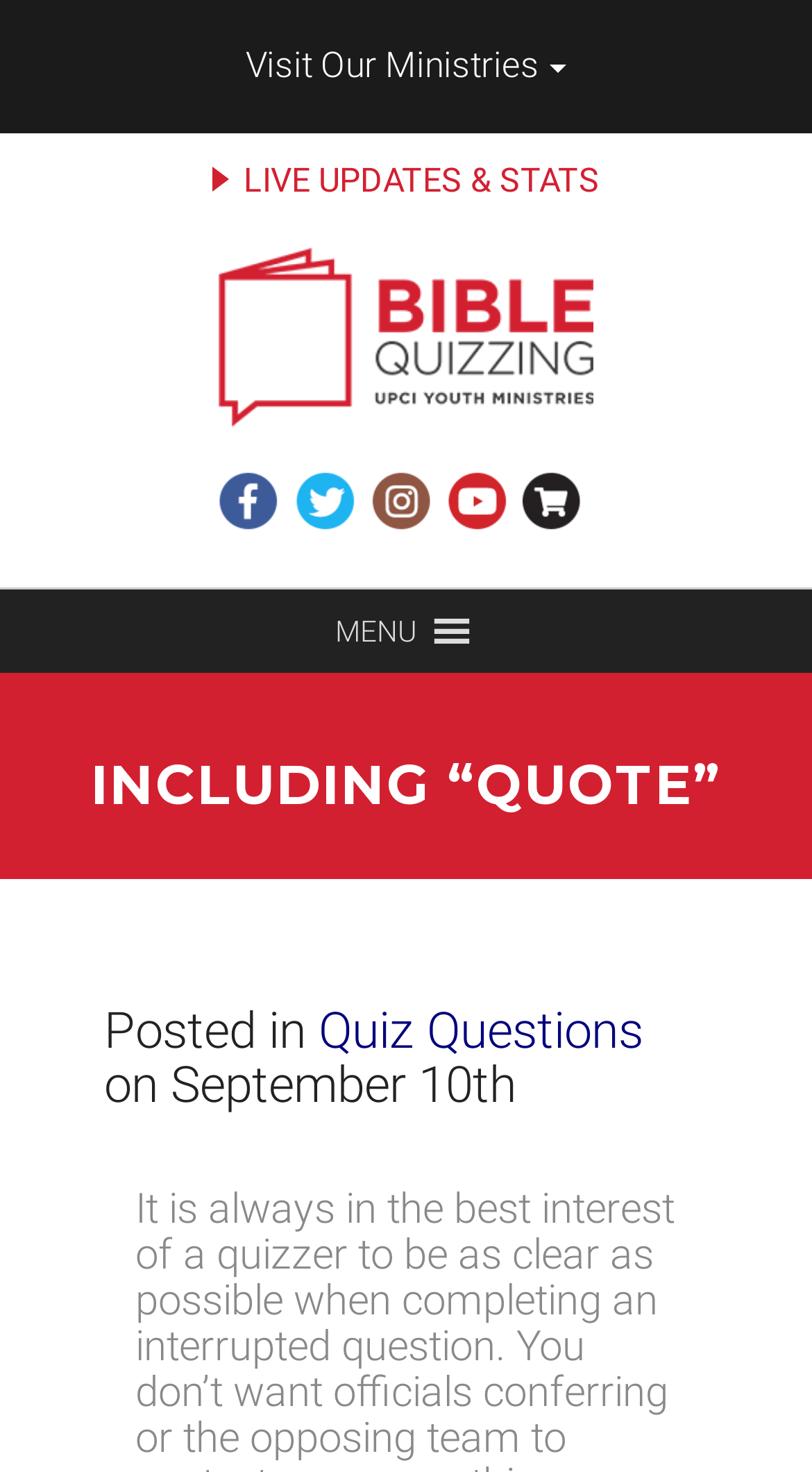Locate the bounding box coordinates of the clickable part needed for the task: "Go to Senior Bible Quizzing".

[0.269, 0.285, 0.731, 0.314]